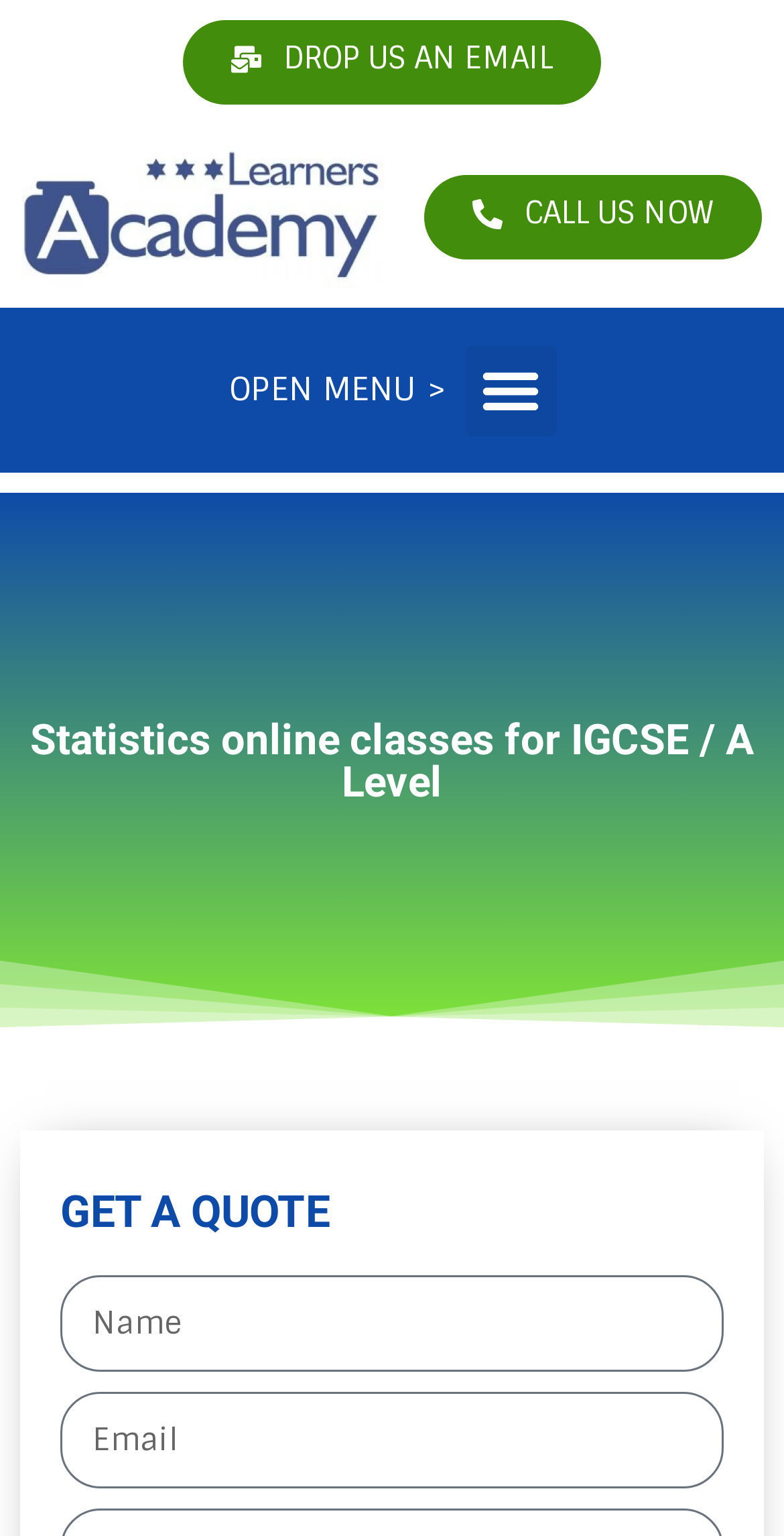Reply to the question with a single word or phrase:
What is the heading above the 'GET A QUOTE' button?

Statistics online classes for IGCSE / A Level